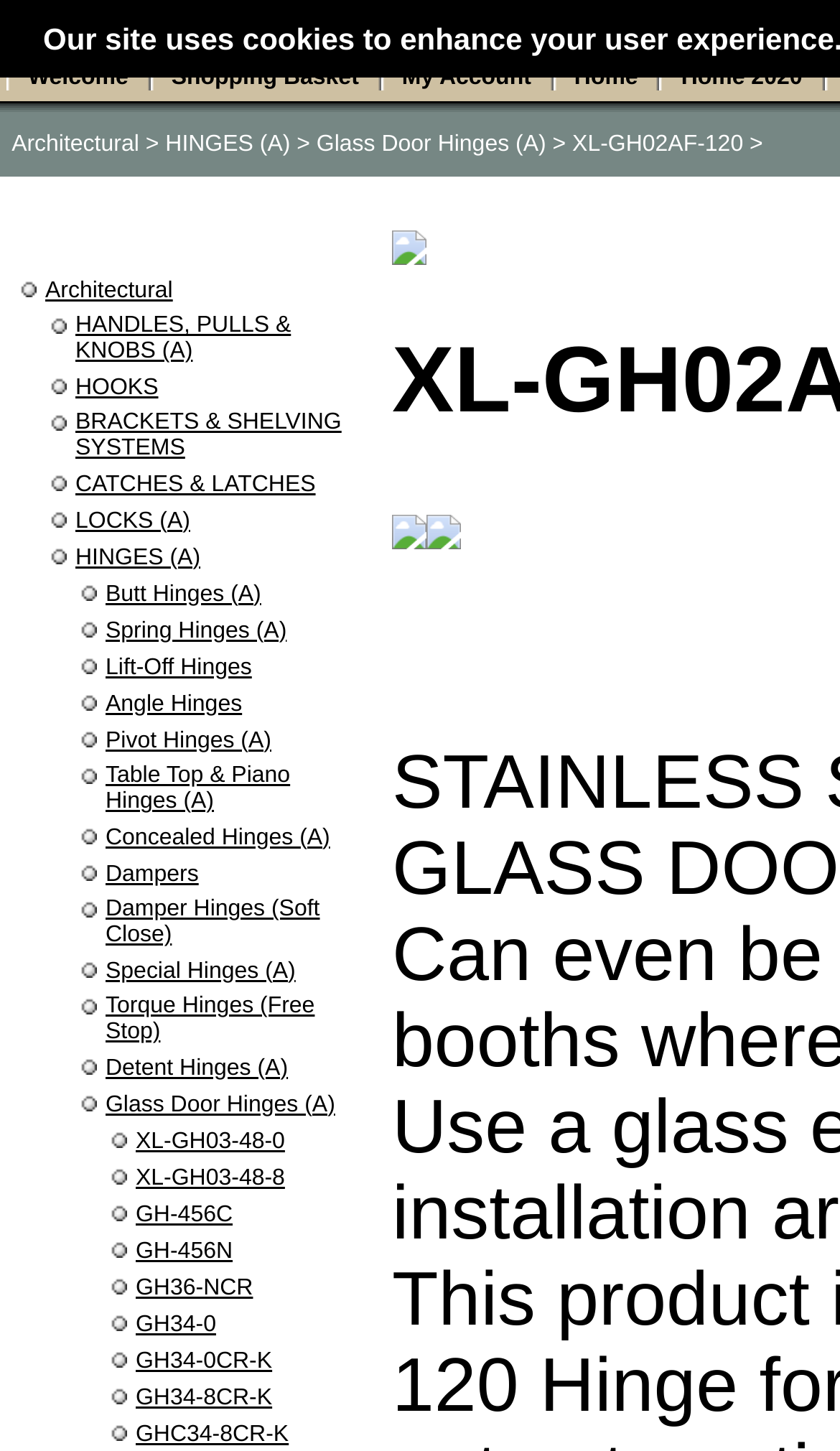Indicate the bounding box coordinates of the element that needs to be clicked to satisfy the following instruction: "Click on the 'Welcome' link". The coordinates should be four float numbers between 0 and 1, i.e., [left, top, right, bottom].

[0.033, 0.045, 0.153, 0.062]